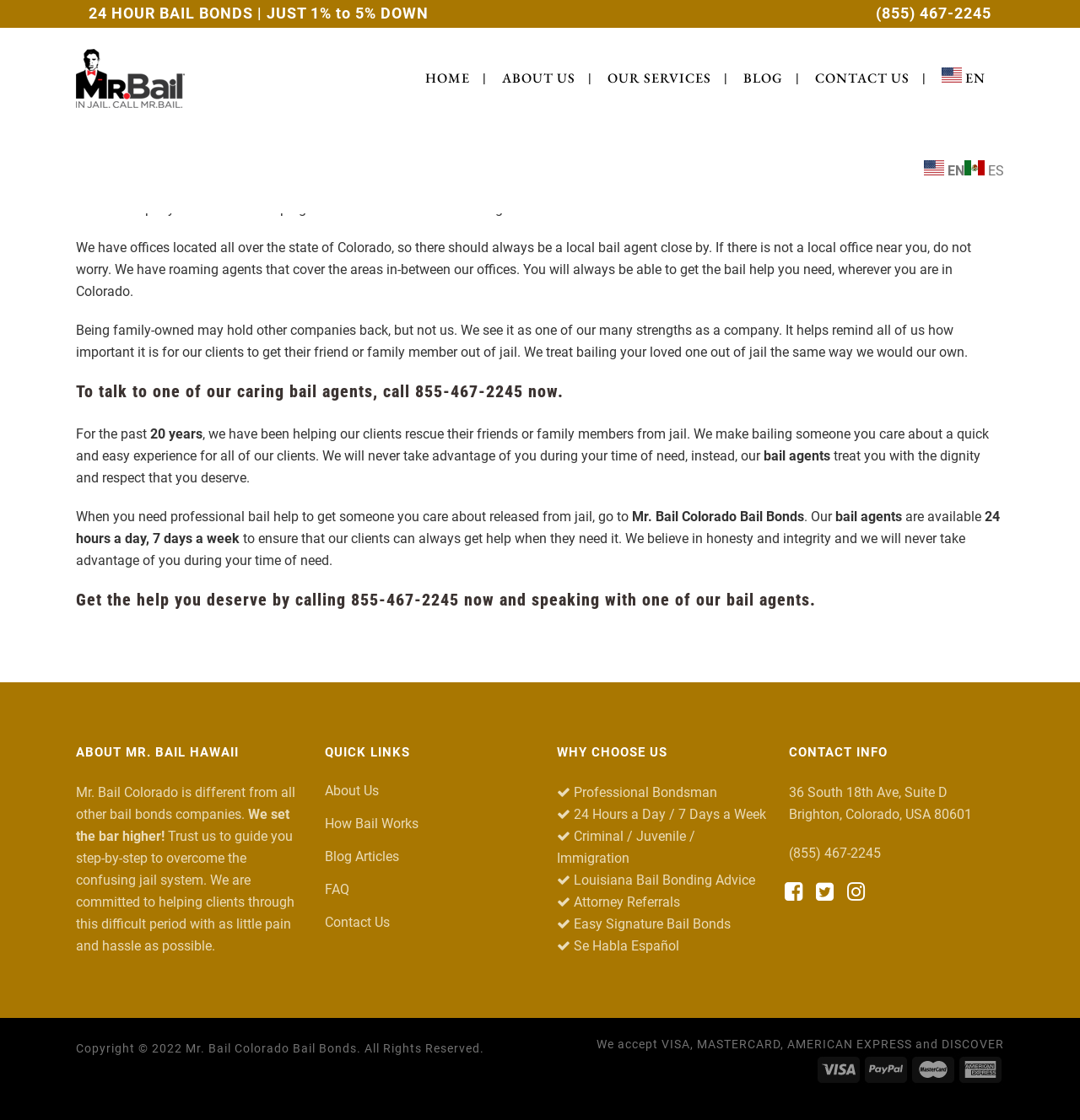What is the address of the bail bond company?
Give a one-word or short-phrase answer derived from the screenshot.

36 South 18th Ave, Suite D, Brighton, Colorado, USA 80601